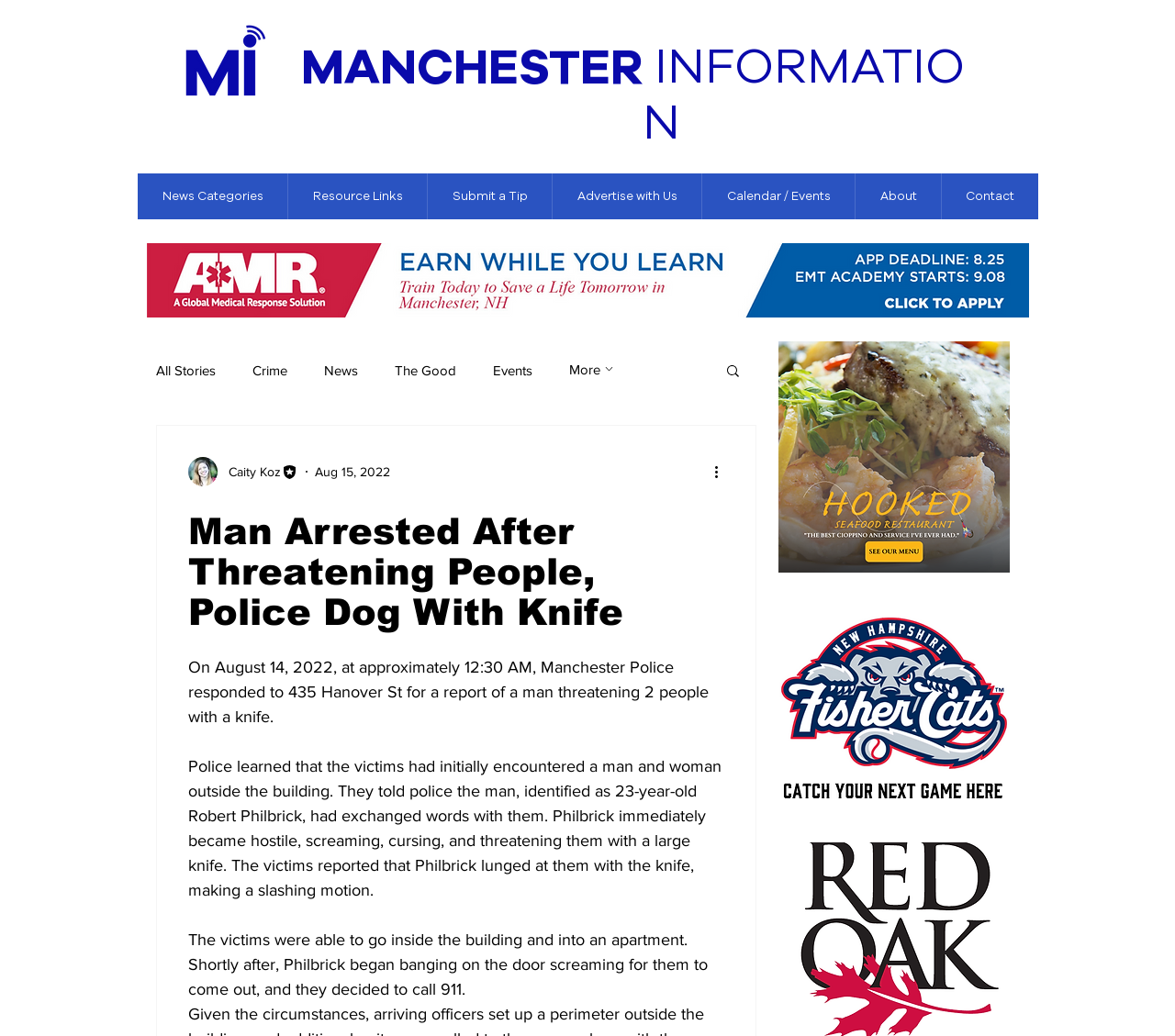Using the information in the image, give a comprehensive answer to the question: 
What is the name of the man arrested?

The answer can be found in the article text, where it is mentioned that 'the man, identified as 23-year-old Robert Philbrick, had exchanged words with them.'